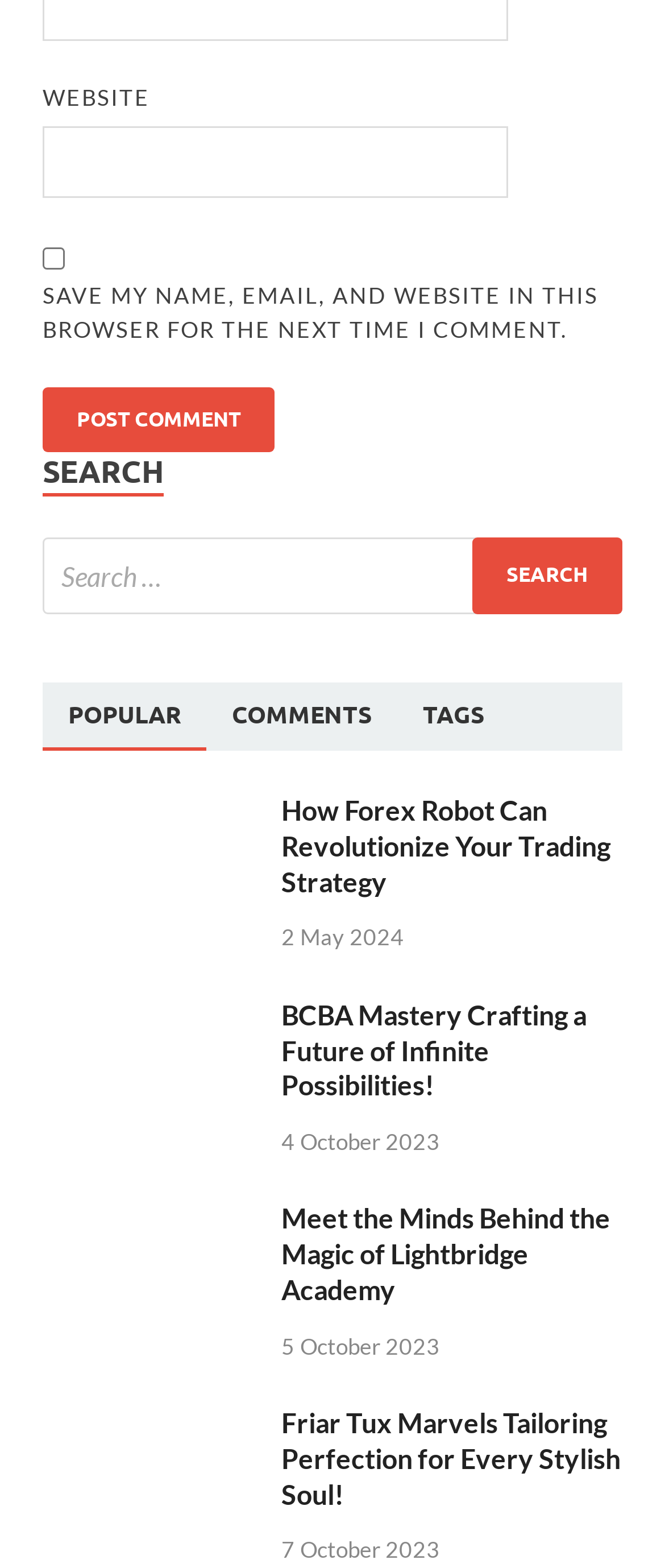Answer the question below with a single word or a brief phrase: 
What is the topic of the article with the heading 'How Forex Robot Can Revolutionize Your Trading Strategy'?

Forex trading